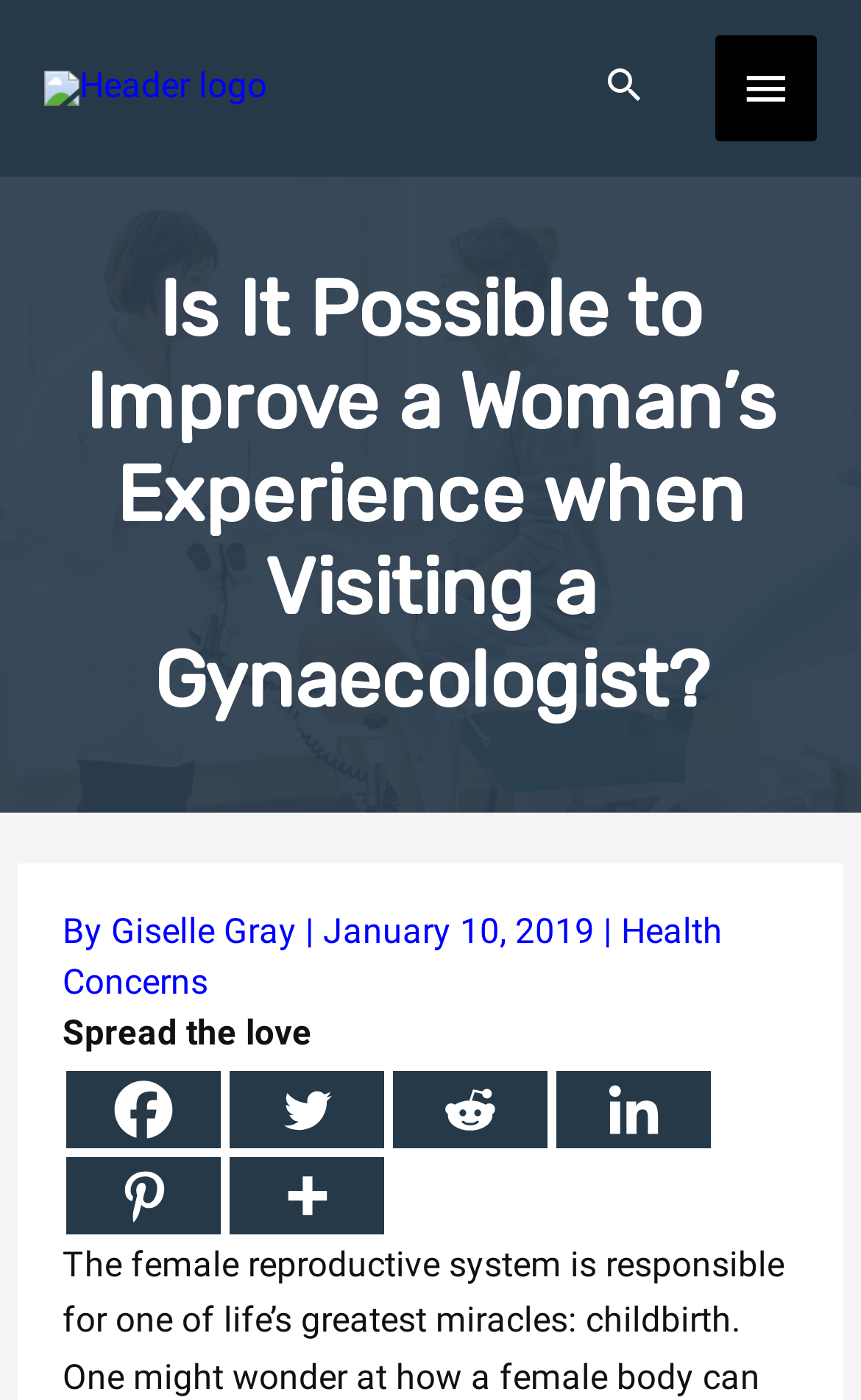Please specify the bounding box coordinates of the clickable section necessary to execute the following command: "Visit the Facebook page".

[0.078, 0.764, 0.257, 0.82]